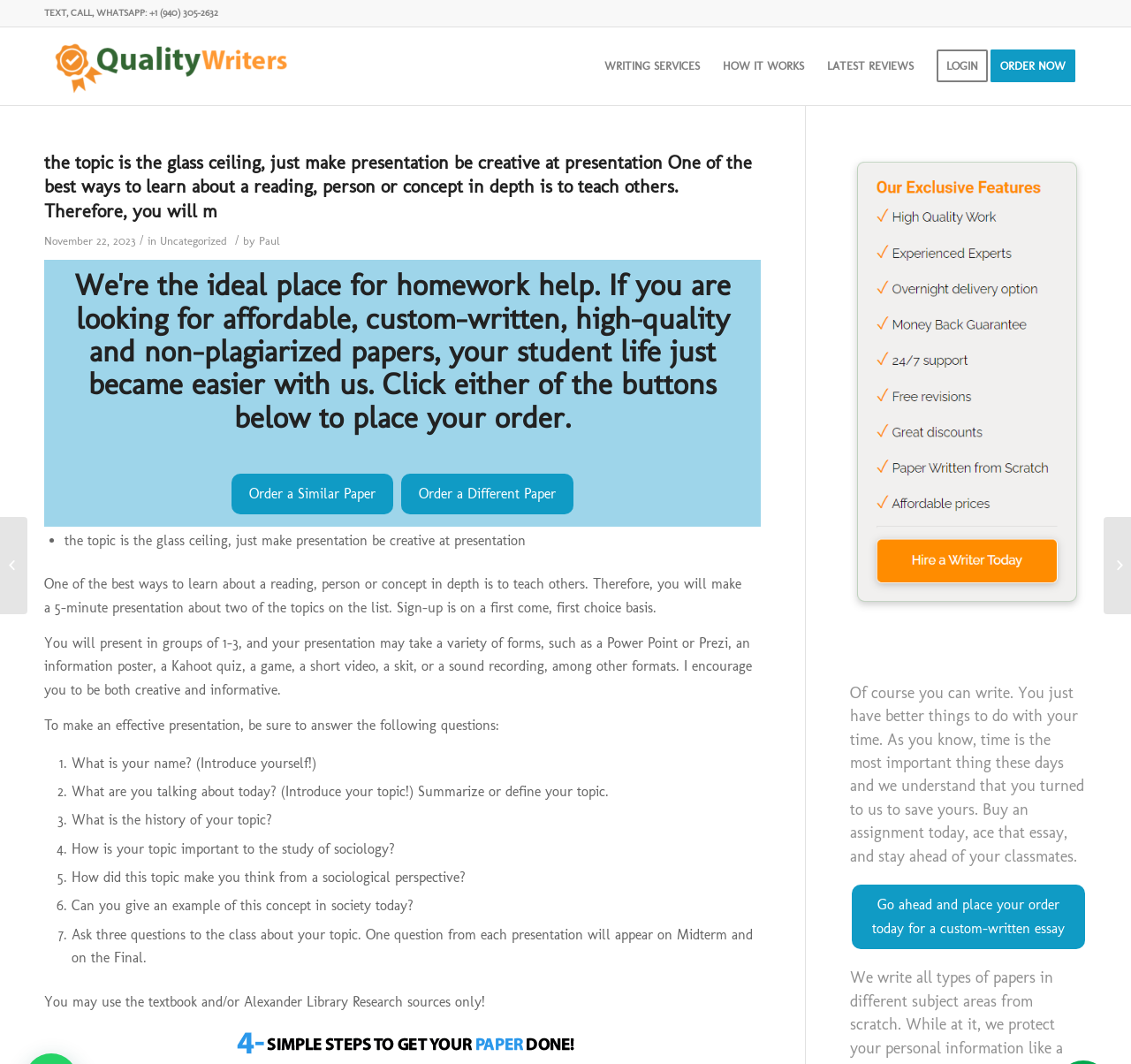Can you extract the headline from the webpage for me?

the topic is the glass ceiling, just make presentation be creative at presentation One of the best ways to learn about a reading, person or concept in depth is to teach others. Therefore, you will m